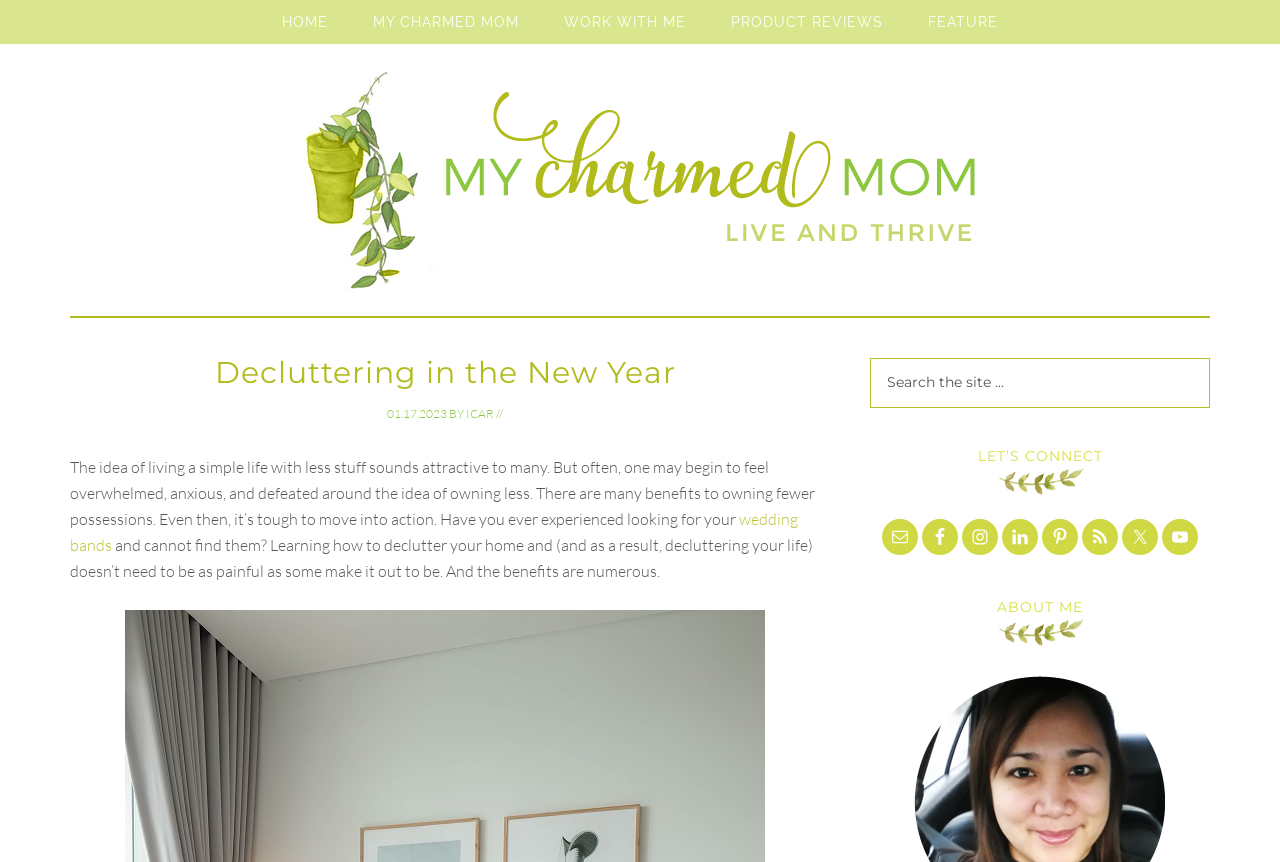Locate the bounding box coordinates of the element that should be clicked to fulfill the instruction: "Click on the HOME link".

[0.205, 0.0, 0.272, 0.051]